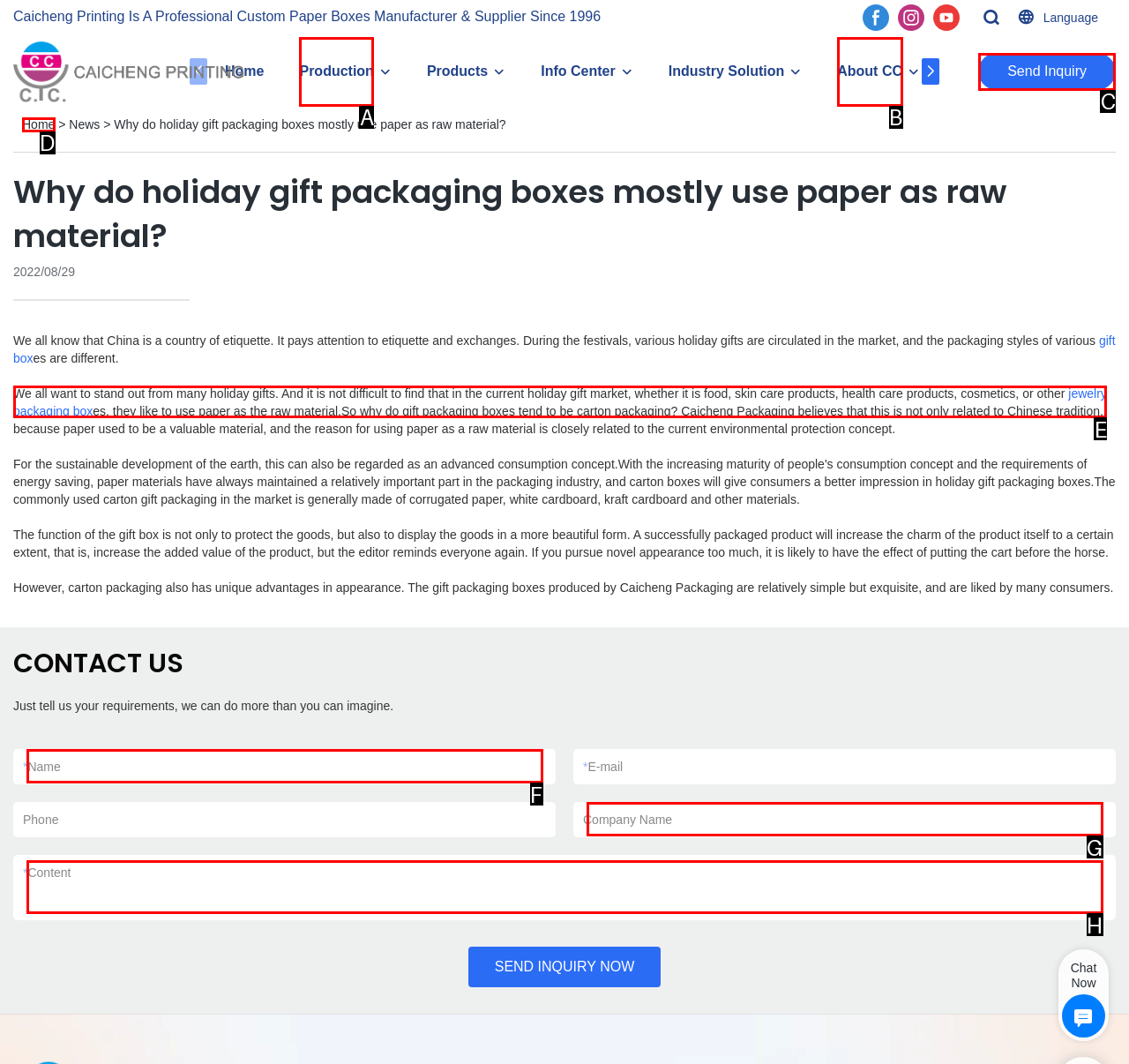Given the task: Click the 'Send Inquiry' button, tell me which HTML element to click on.
Answer with the letter of the correct option from the given choices.

C